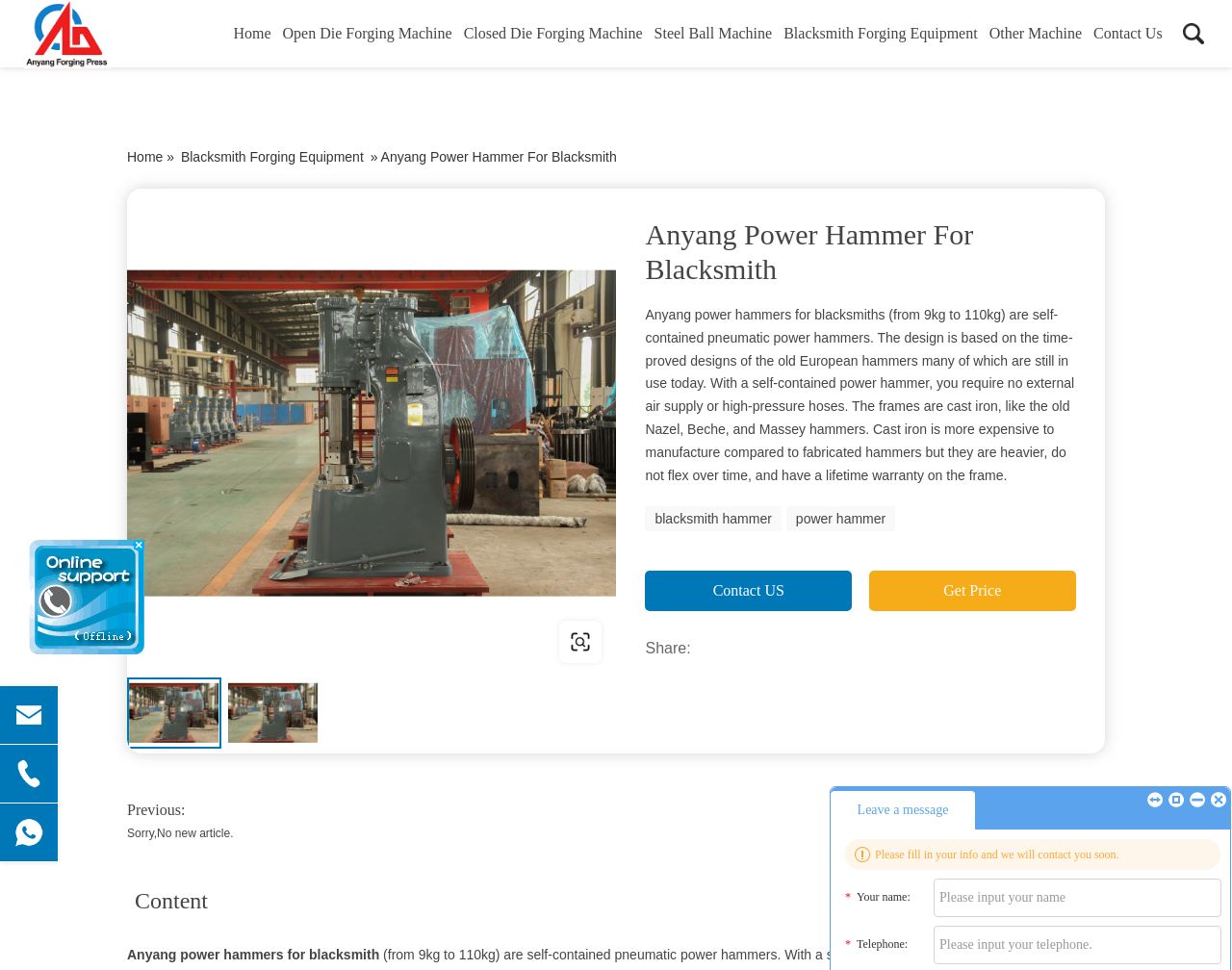What is the purpose of the power hammers?
Using the picture, provide a one-word or short phrase answer.

Blacksmith forging